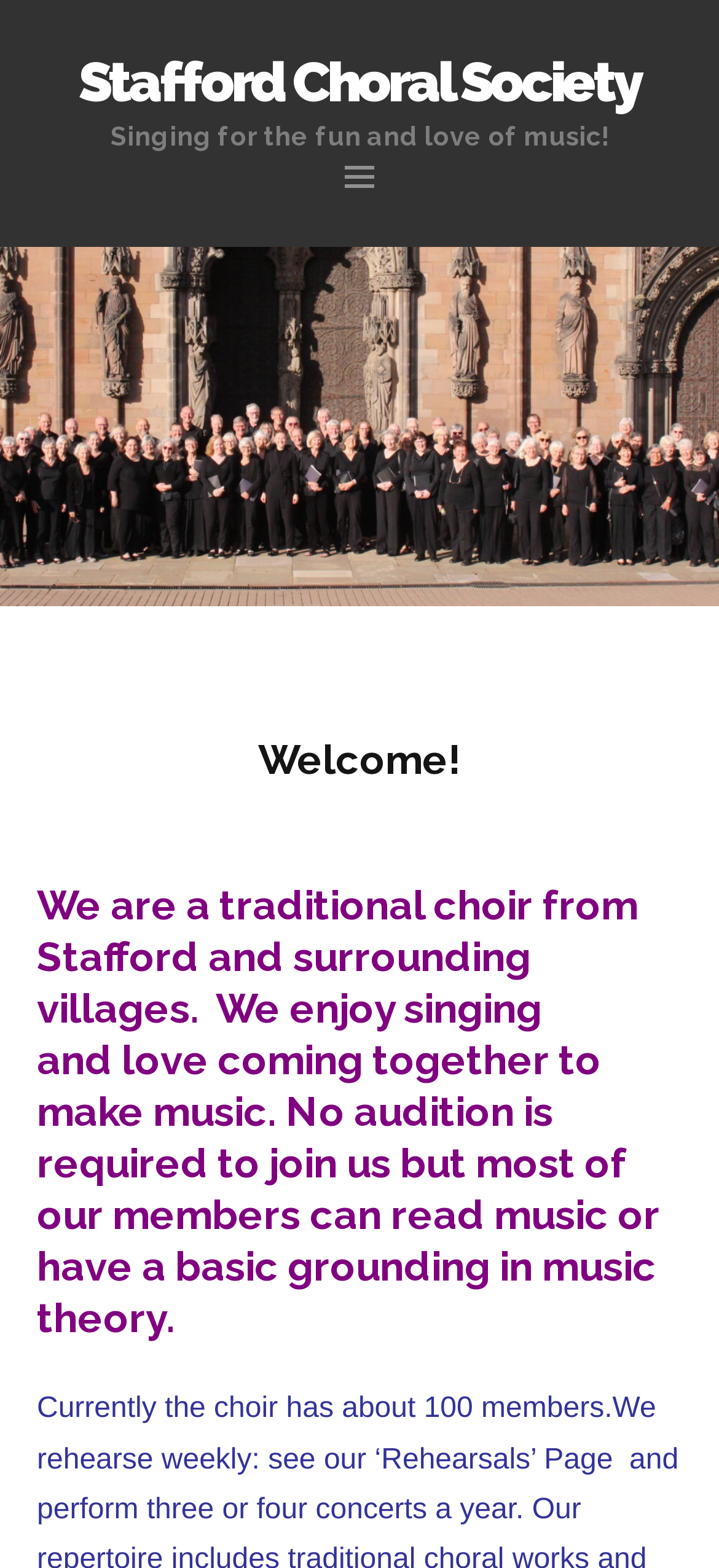What is the skill level of the choir members?
Using the information presented in the image, please offer a detailed response to the question.

The webpage mentions that 'most of our members can read music or have a basic grounding in music theory', implying that the choir members have a basic understanding of music theory.